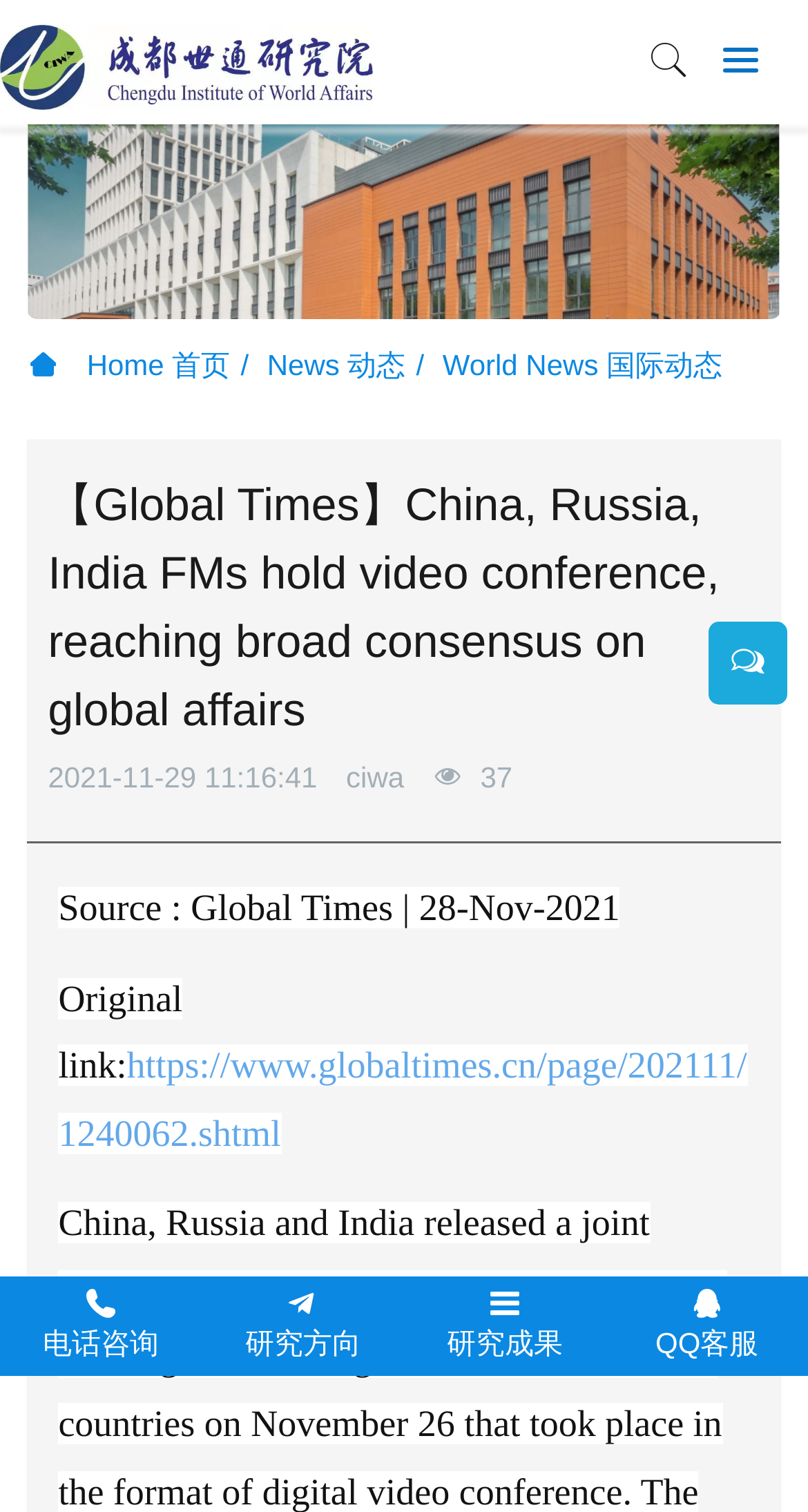Pinpoint the bounding box coordinates of the clickable element needed to complete the instruction: "Contact us through phone". The coordinates should be provided as four float numbers between 0 and 1: [left, top, right, bottom].

[0.053, 0.844, 0.197, 0.91]